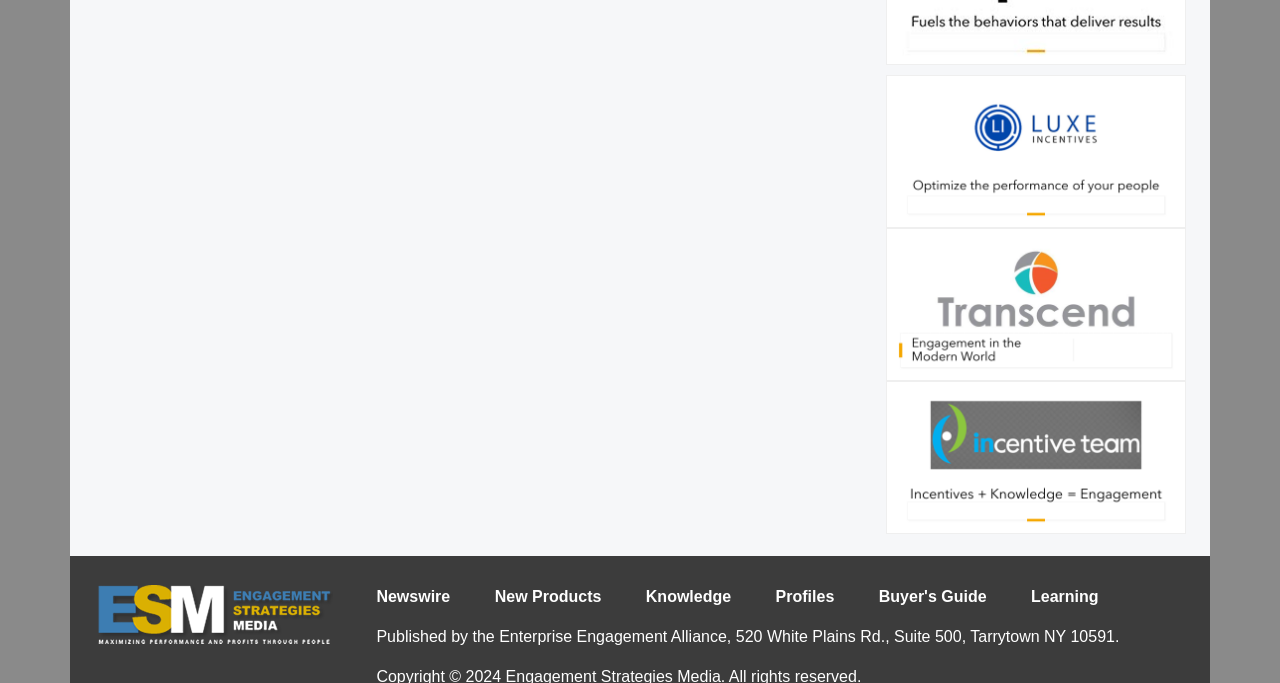Find the bounding box coordinates of the element to click in order to complete this instruction: "check Newswire". The bounding box coordinates must be four float numbers between 0 and 1, denoted as [left, top, right, bottom].

[0.294, 0.861, 0.352, 0.886]